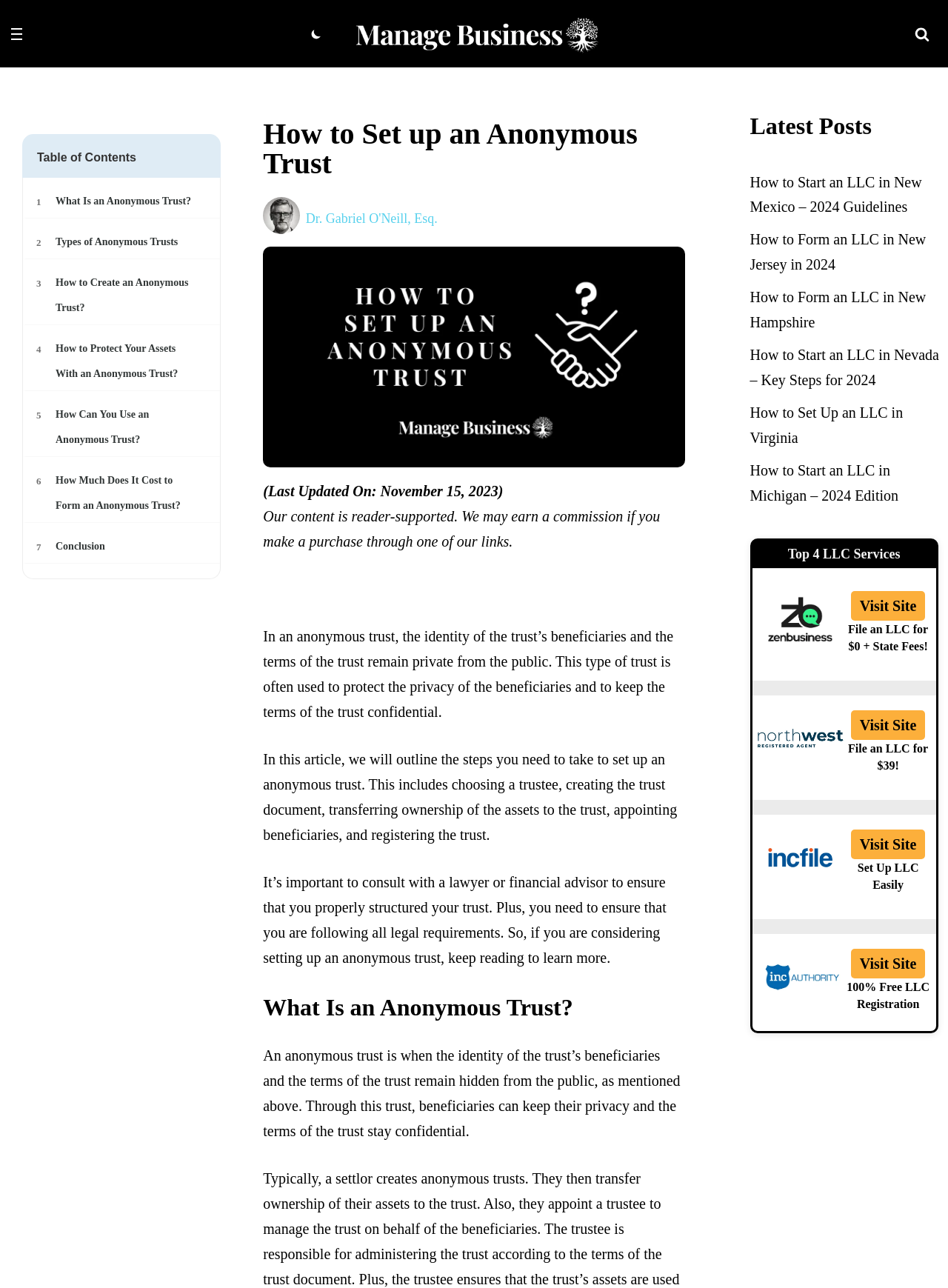Provide a brief response to the question using a single word or phrase: 
What is the purpose of an anonymous trust?

To protect privacy